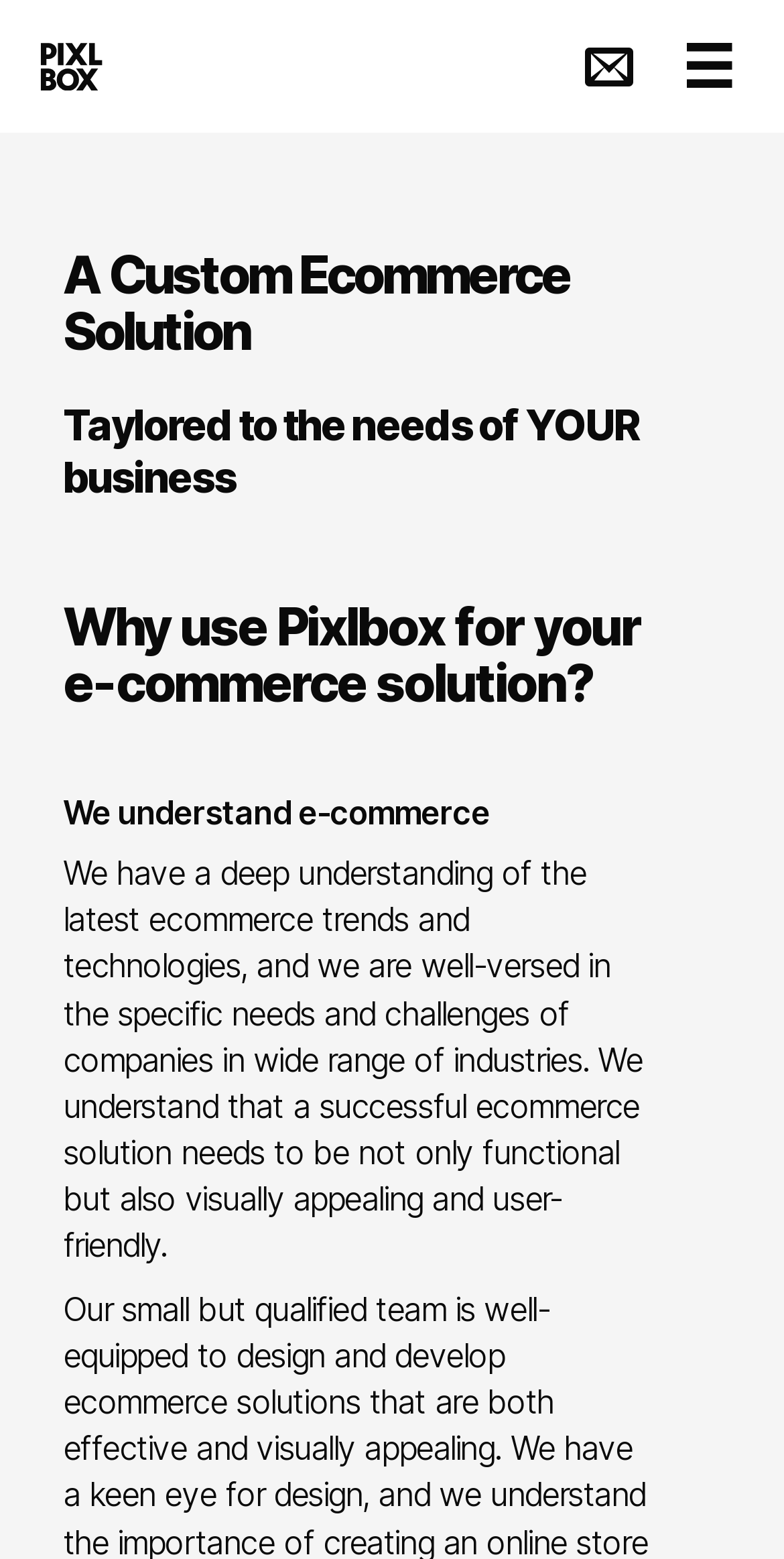Calculate the bounding box coordinates of the UI element given the description: "parent_node: A Custom Ecommerce Solution".

[0.88, 0.795, 0.97, 0.841]